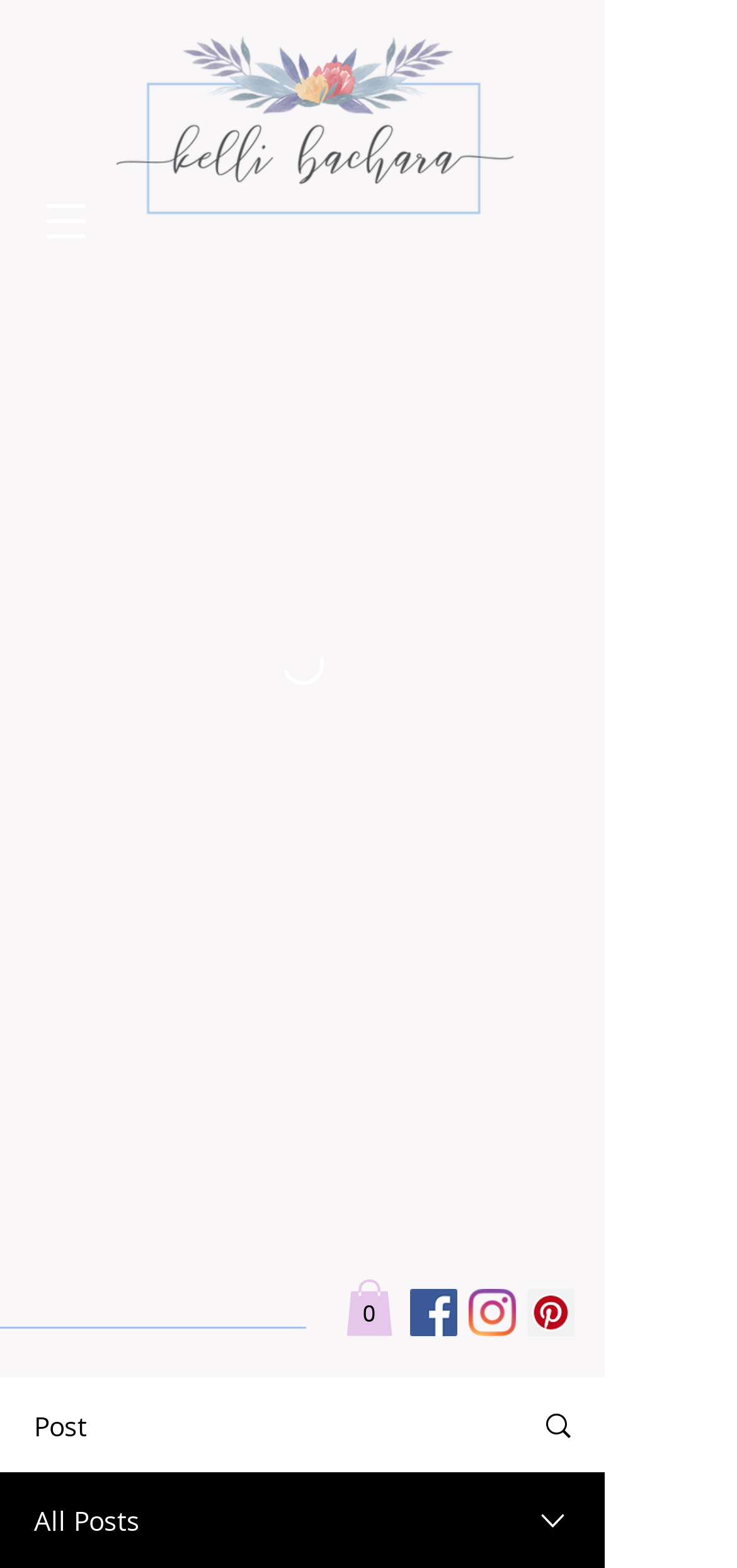Respond to the question with just a single word or phrase: 
What is the name of the Instagram feed?

Instagram Feed